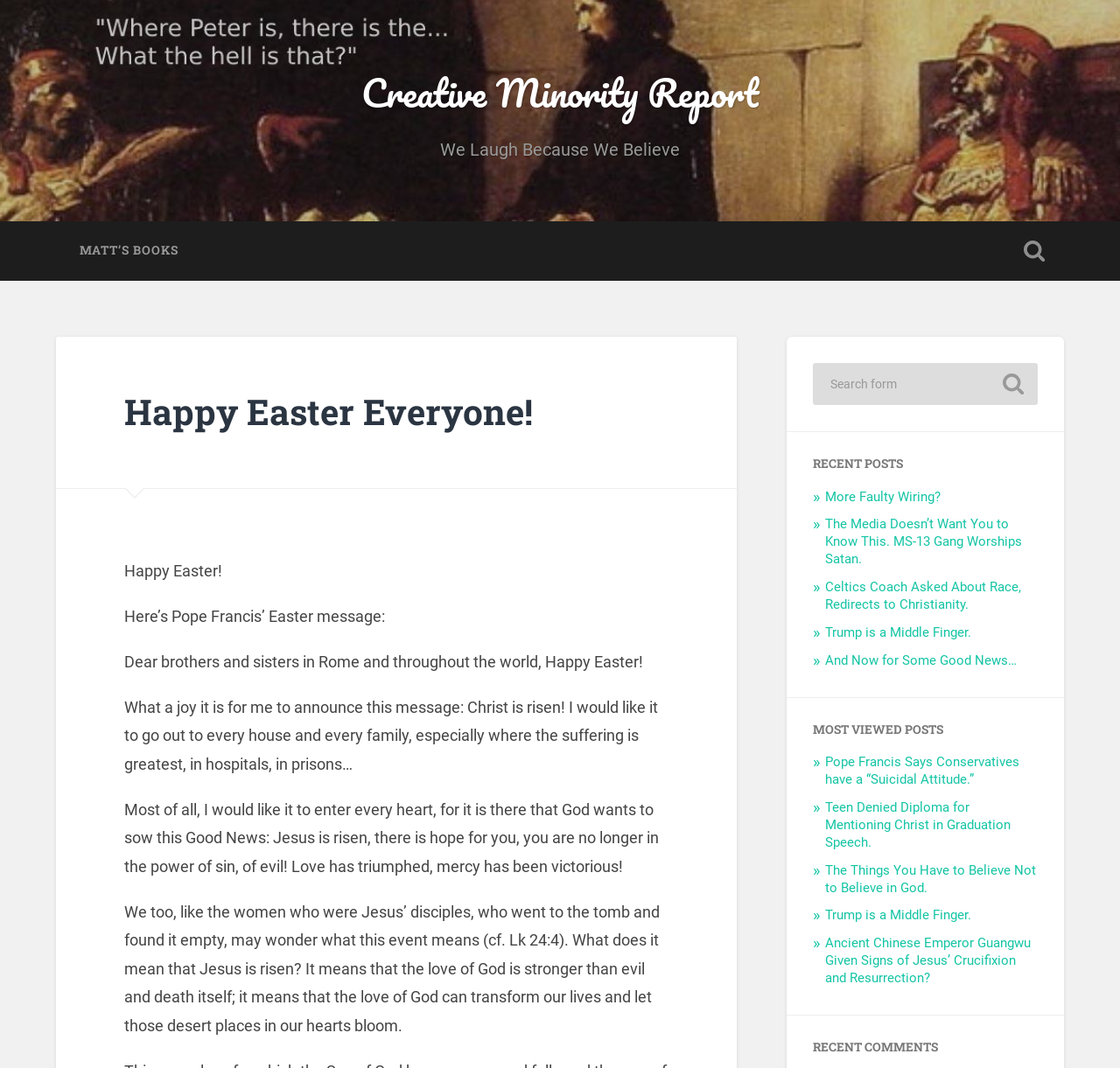Using the description: "Matt’s Books", determine the UI element's bounding box coordinates. Ensure the coordinates are in the format of four float numbers between 0 and 1, i.e., [left, top, right, bottom].

[0.05, 0.207, 0.18, 0.263]